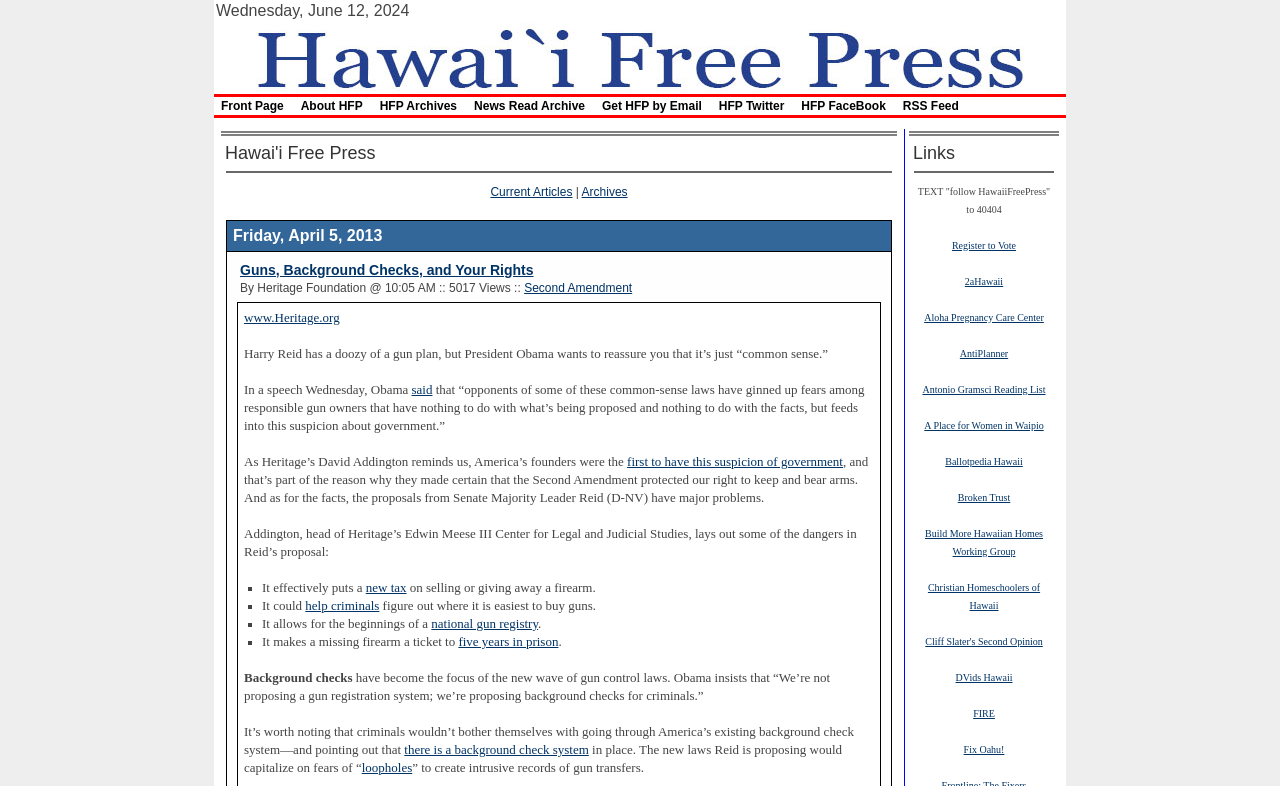Could you indicate the bounding box coordinates of the region to click in order to complete this instruction: "Visit 'Hawaii Free Press'".

[0.175, 0.061, 0.825, 0.083]